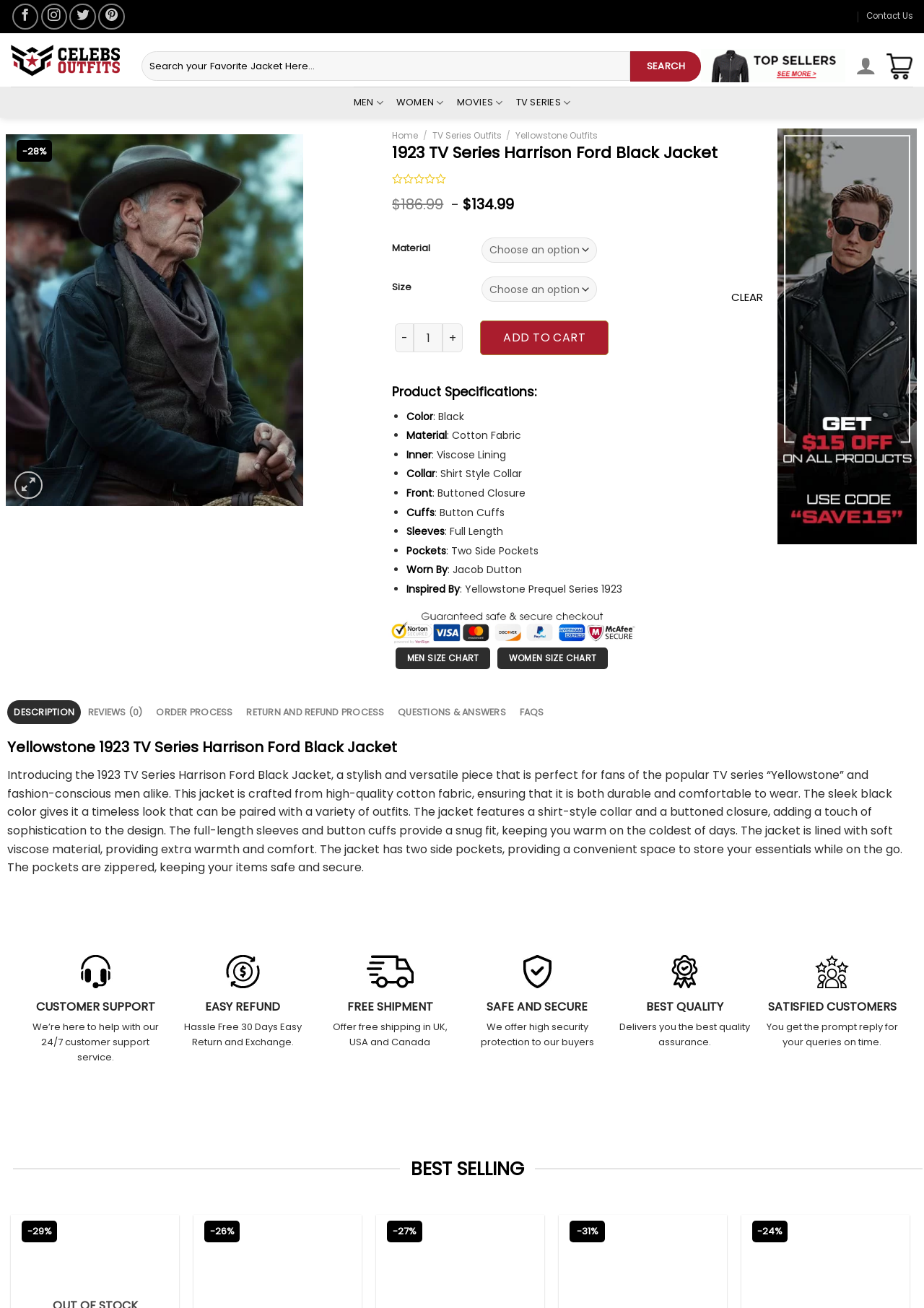Locate the bounding box coordinates of the element to click to perform the following action: 'Follow on Facebook'. The coordinates should be given as four float values between 0 and 1, in the form of [left, top, right, bottom].

[0.013, 0.003, 0.041, 0.023]